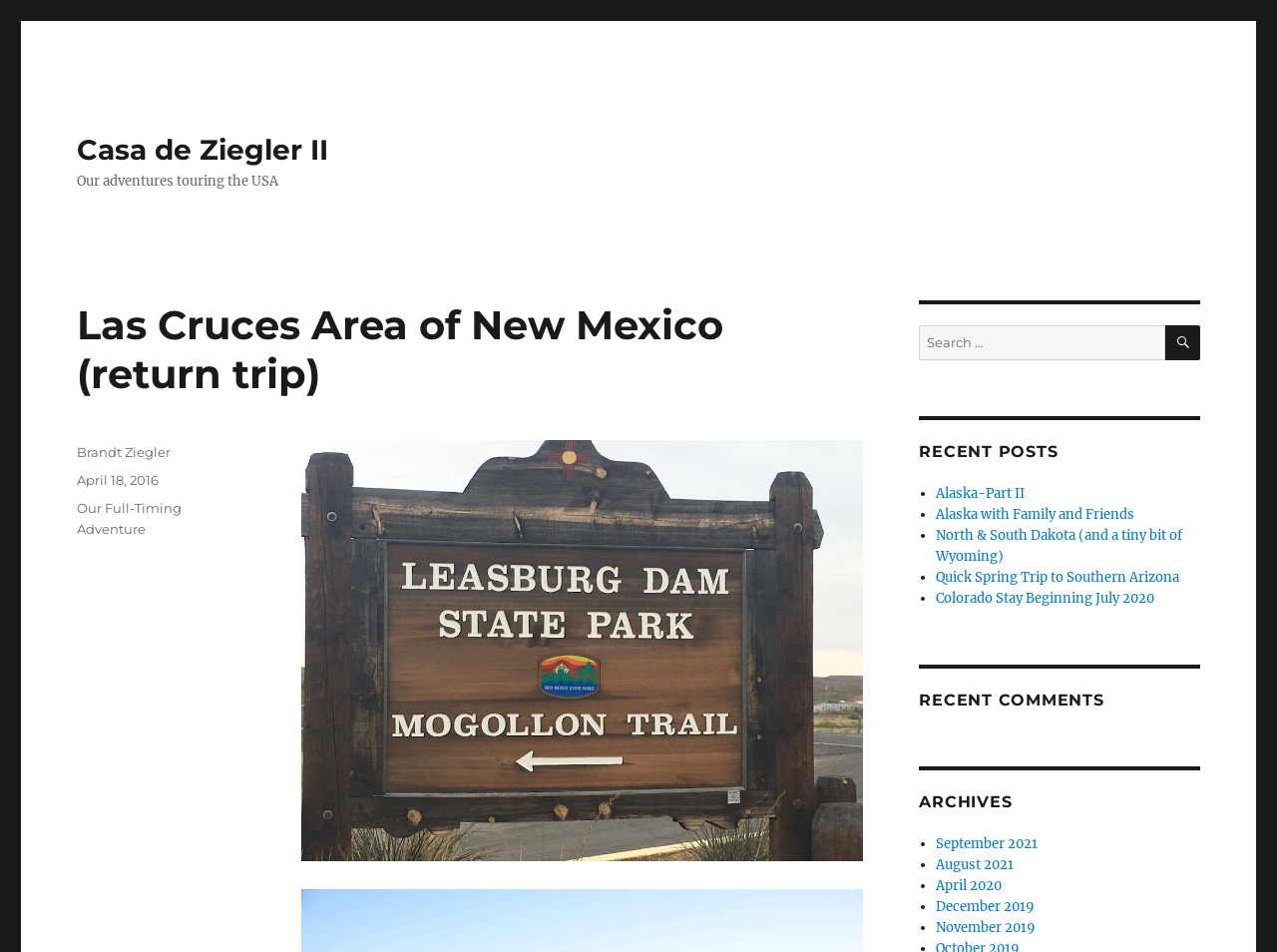Please identify the coordinates of the bounding box that should be clicked to fulfill this instruction: "Enter email address to subscribe".

None